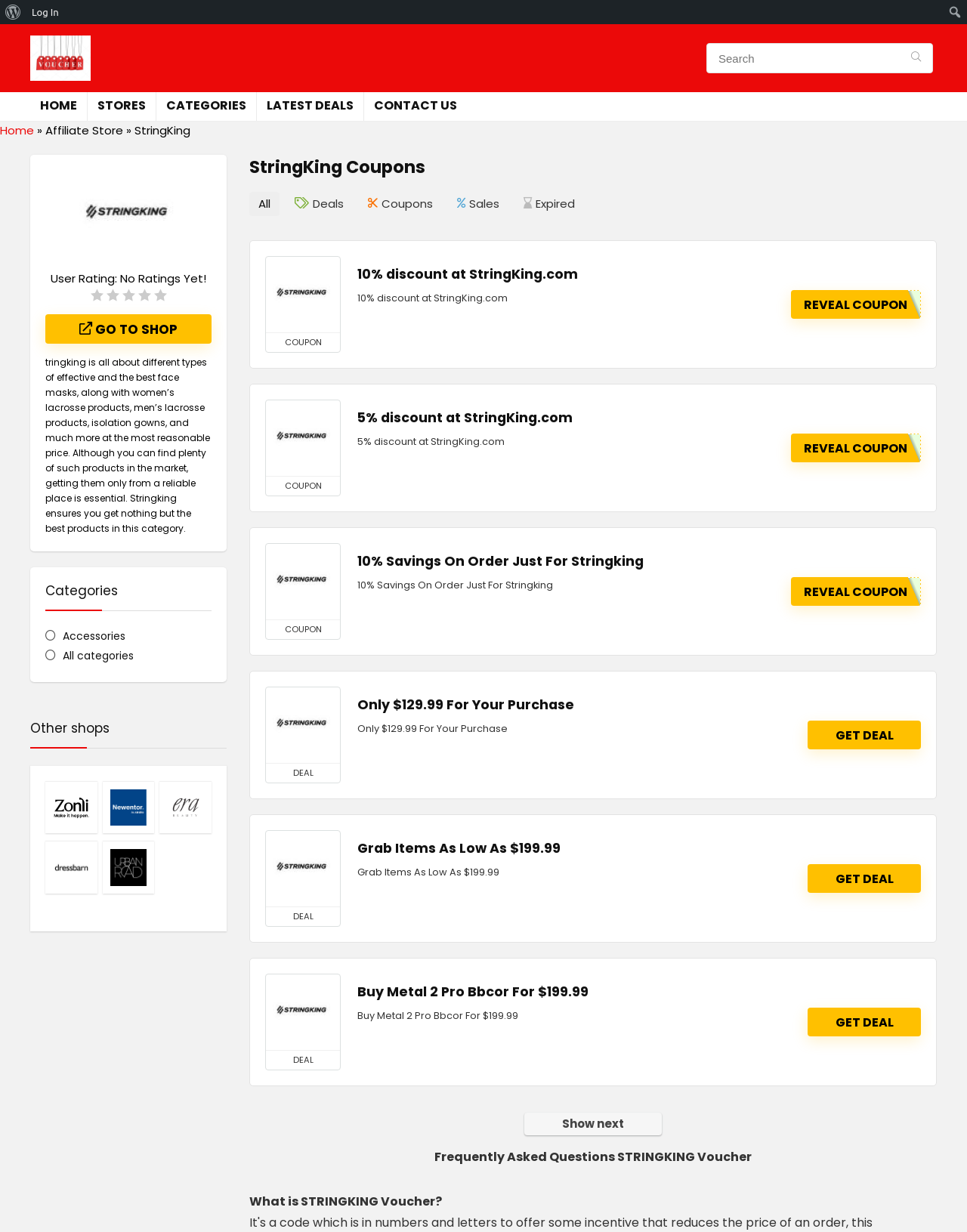What type of products does StringKing offer?
Provide a detailed and well-explained answer to the question.

According to the description on the webpage, StringKing offers different types of effective and the best face masks, along with women’s lacrosse products and men’s lacrosse products.